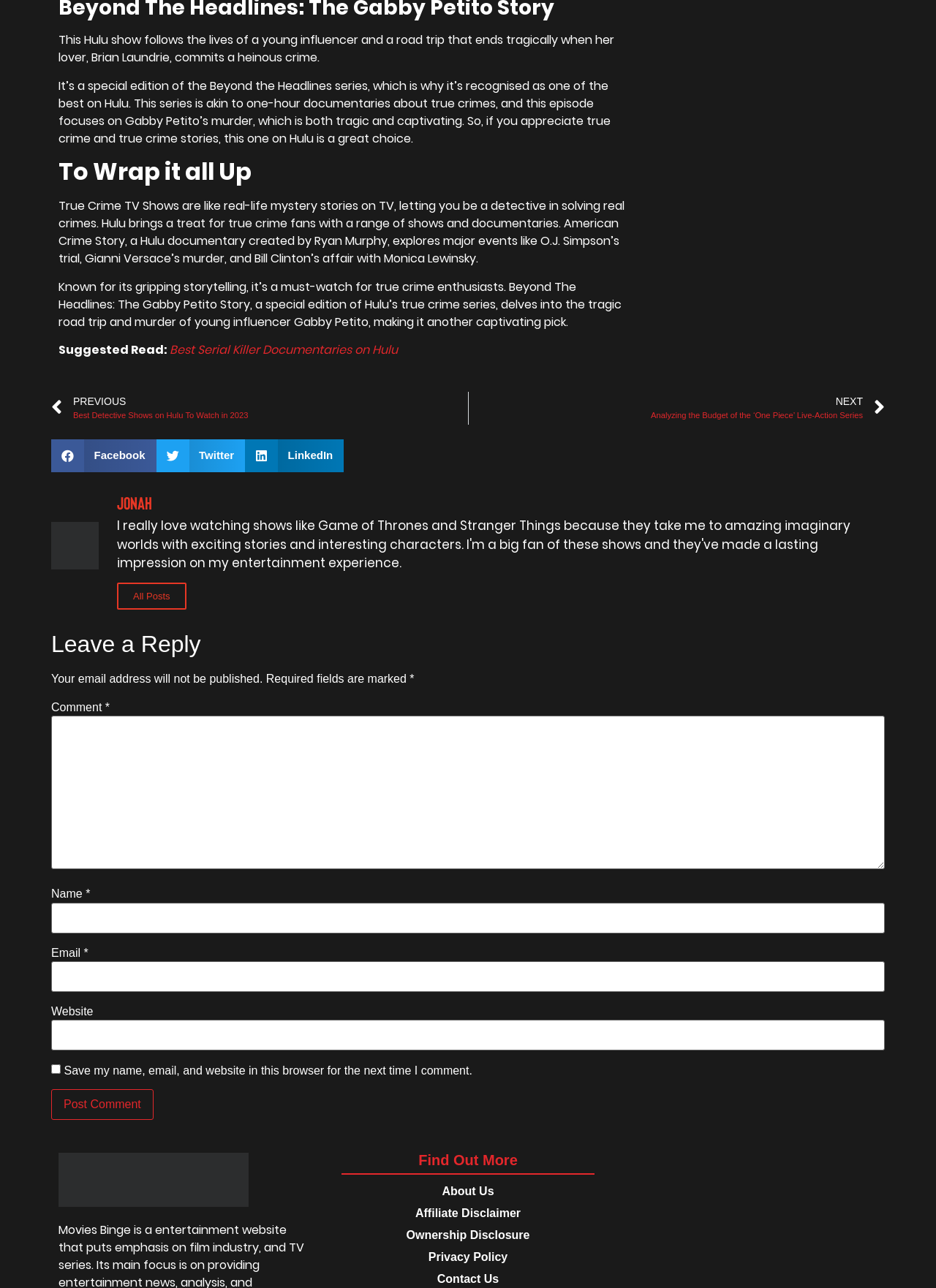What is required to post a comment?
Provide a one-word or short-phrase answer based on the image.

Name and Email